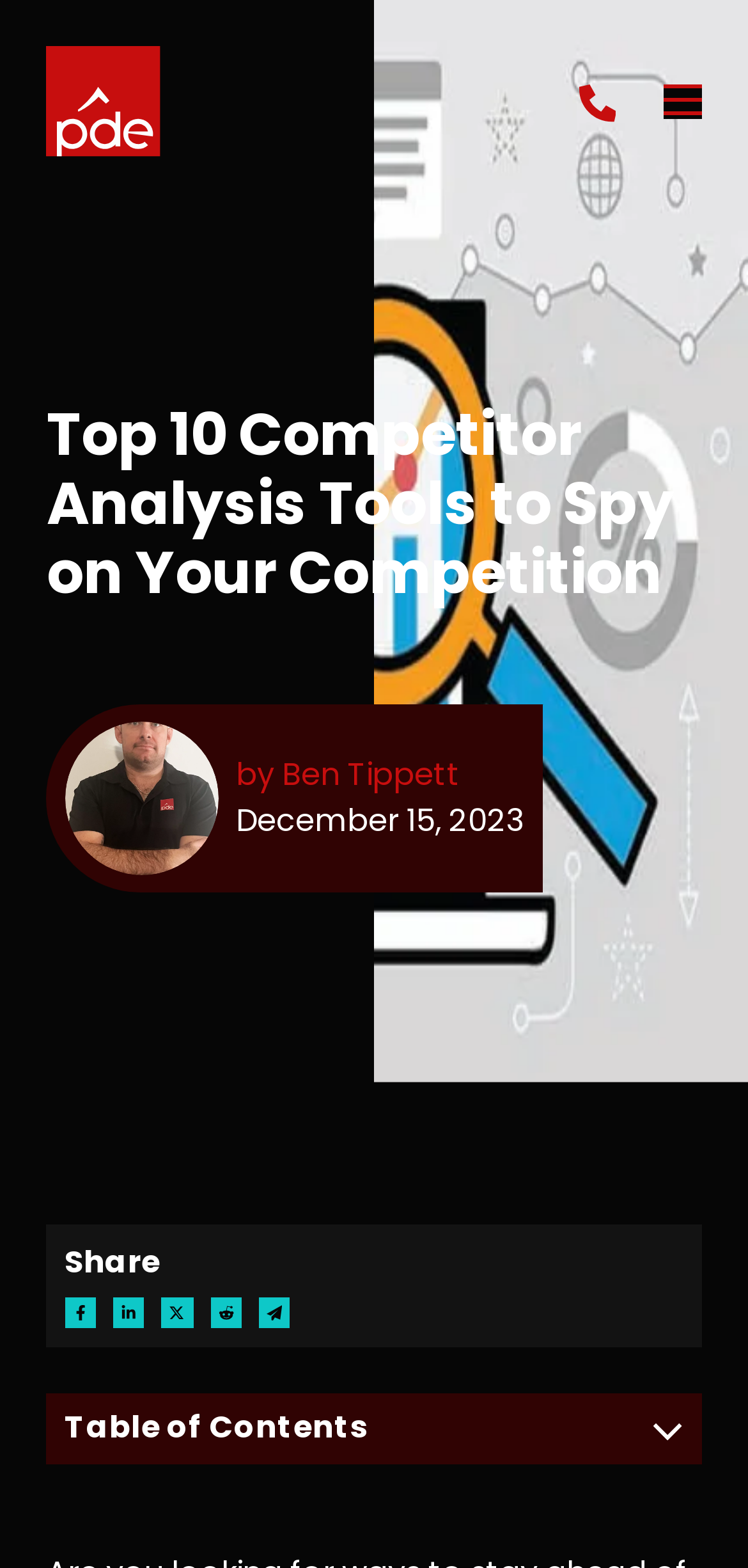Please identify the bounding box coordinates of the area that needs to be clicked to fulfill the following instruction: "Open the mobile menu."

[0.886, 0.053, 0.938, 0.076]